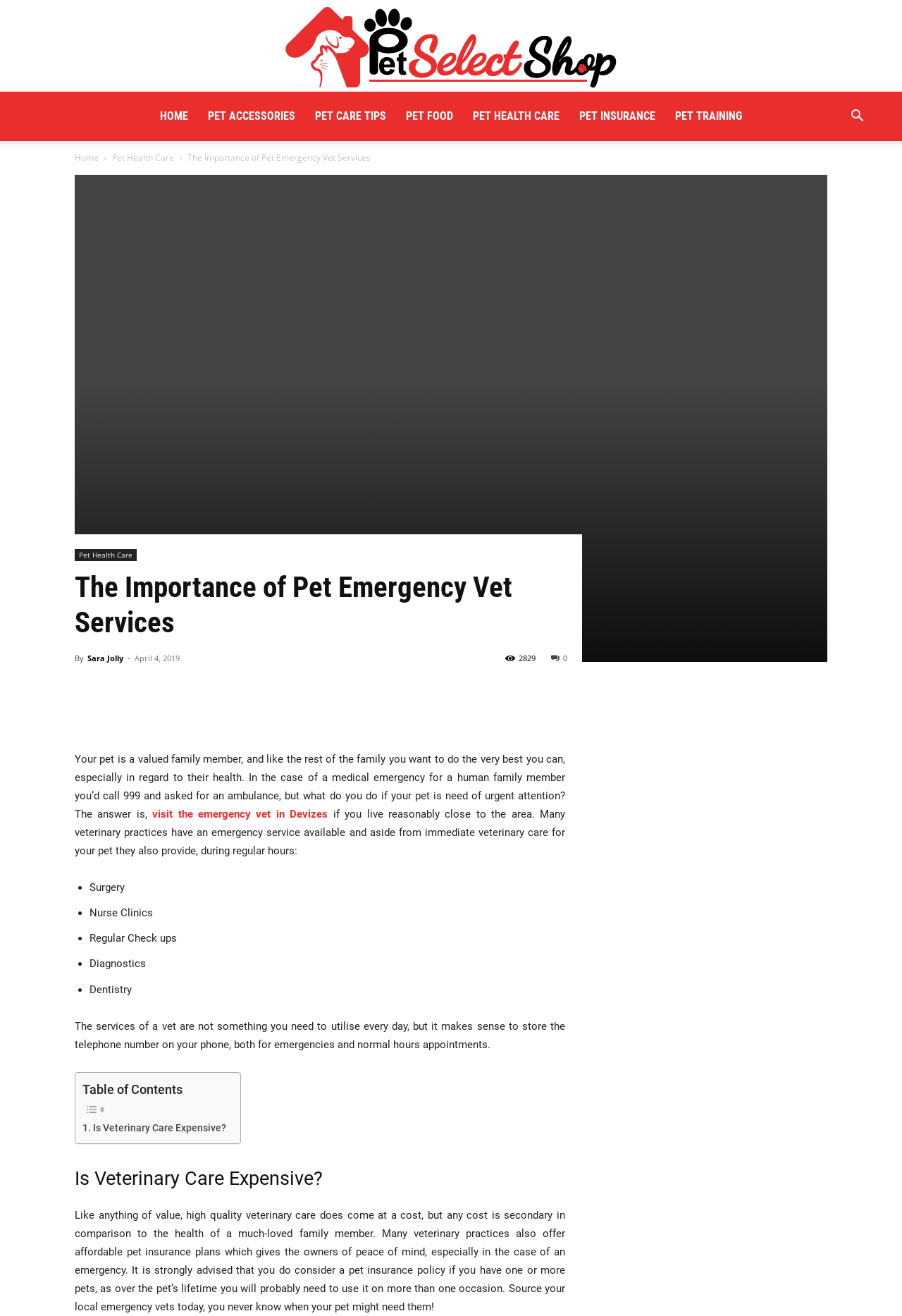Please give a one-word or short phrase response to the following question: 
What is the purpose of storing a vet's telephone number?

For emergencies and appointments